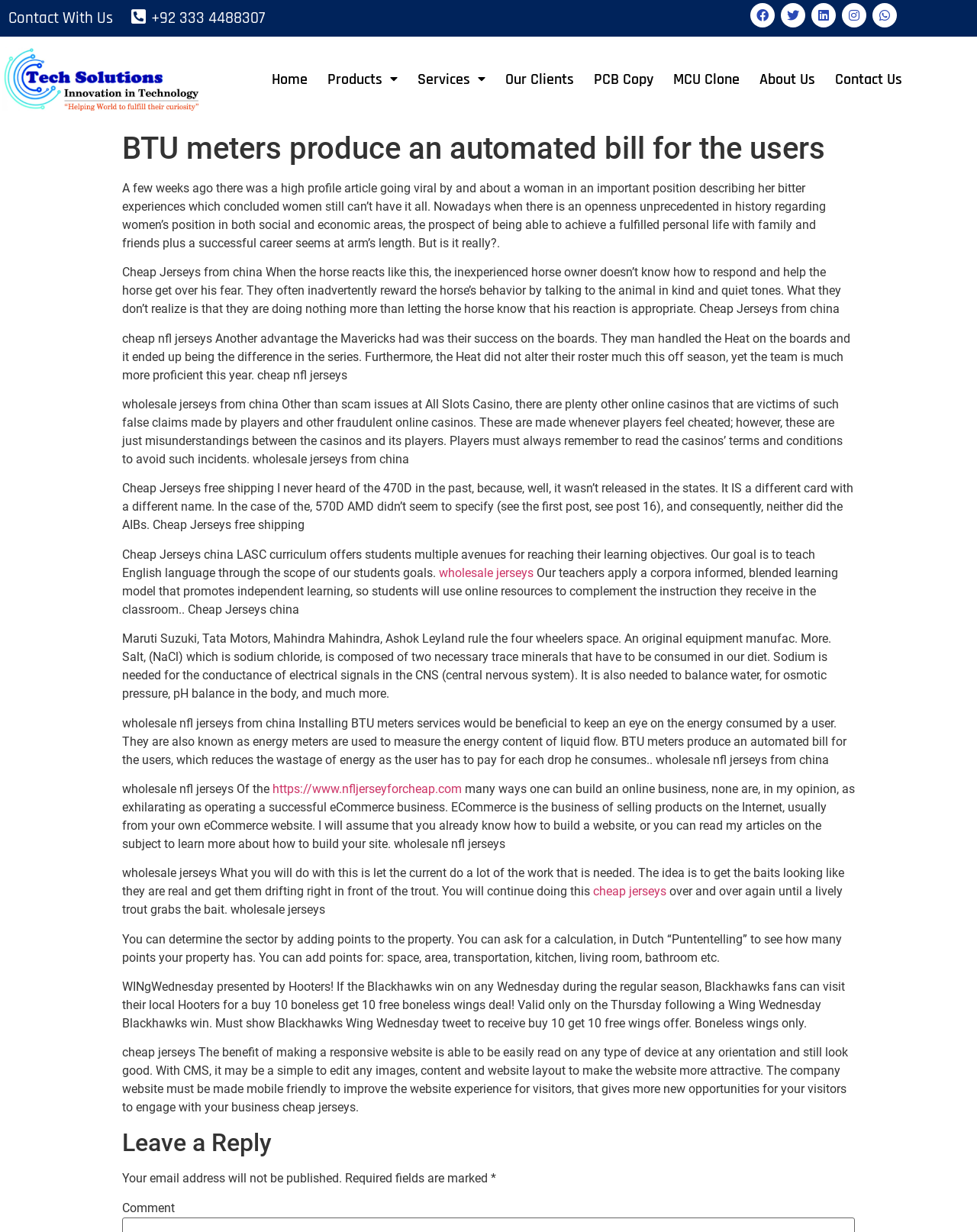Identify the bounding box coordinates of the section to be clicked to complete the task described by the following instruction: "Get free 10-day supply of Clinique Foundation". The coordinates should be four float numbers between 0 and 1, formatted as [left, top, right, bottom].

None